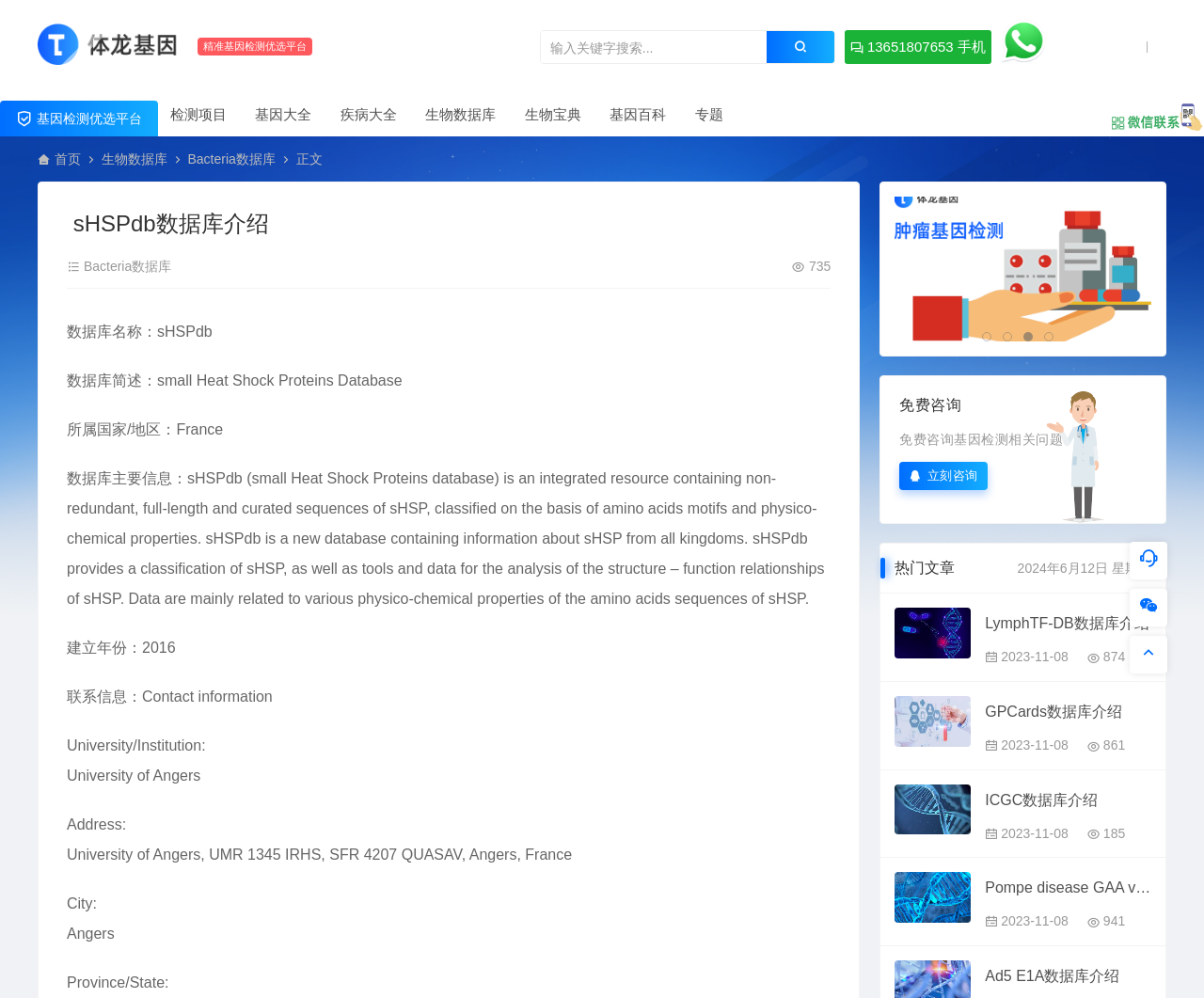Please specify the bounding box coordinates of the element that should be clicked to execute the given instruction: 'View 'LymphTF-DB数据库介绍''. Ensure the coordinates are four float numbers between 0 and 1, expressed as [left, top, right, bottom].

[0.743, 0.609, 0.806, 0.66]